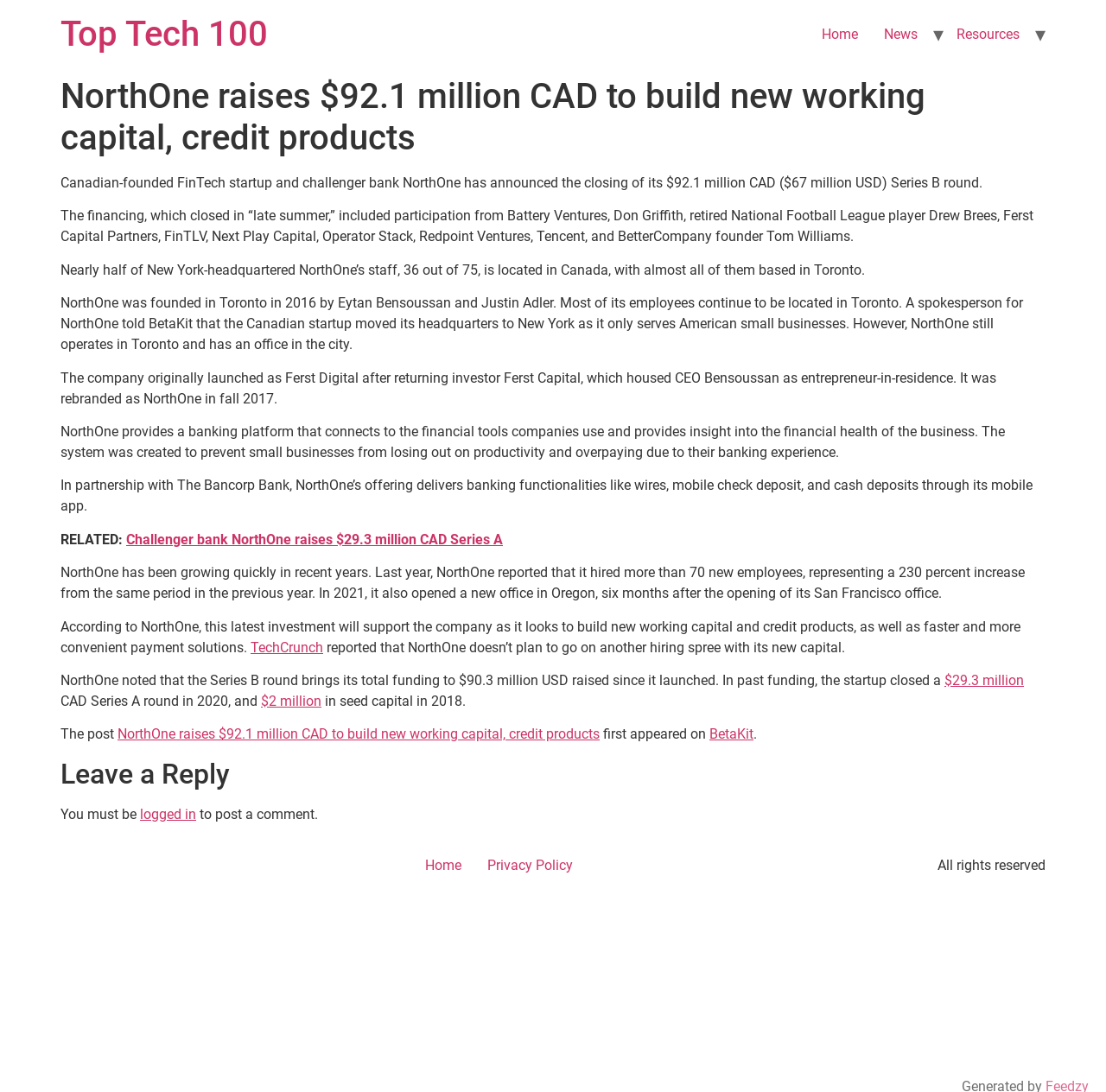Please give a concise answer to this question using a single word or phrase: 
What is the name of the startup that raised $92.1 million CAD?

NorthOne